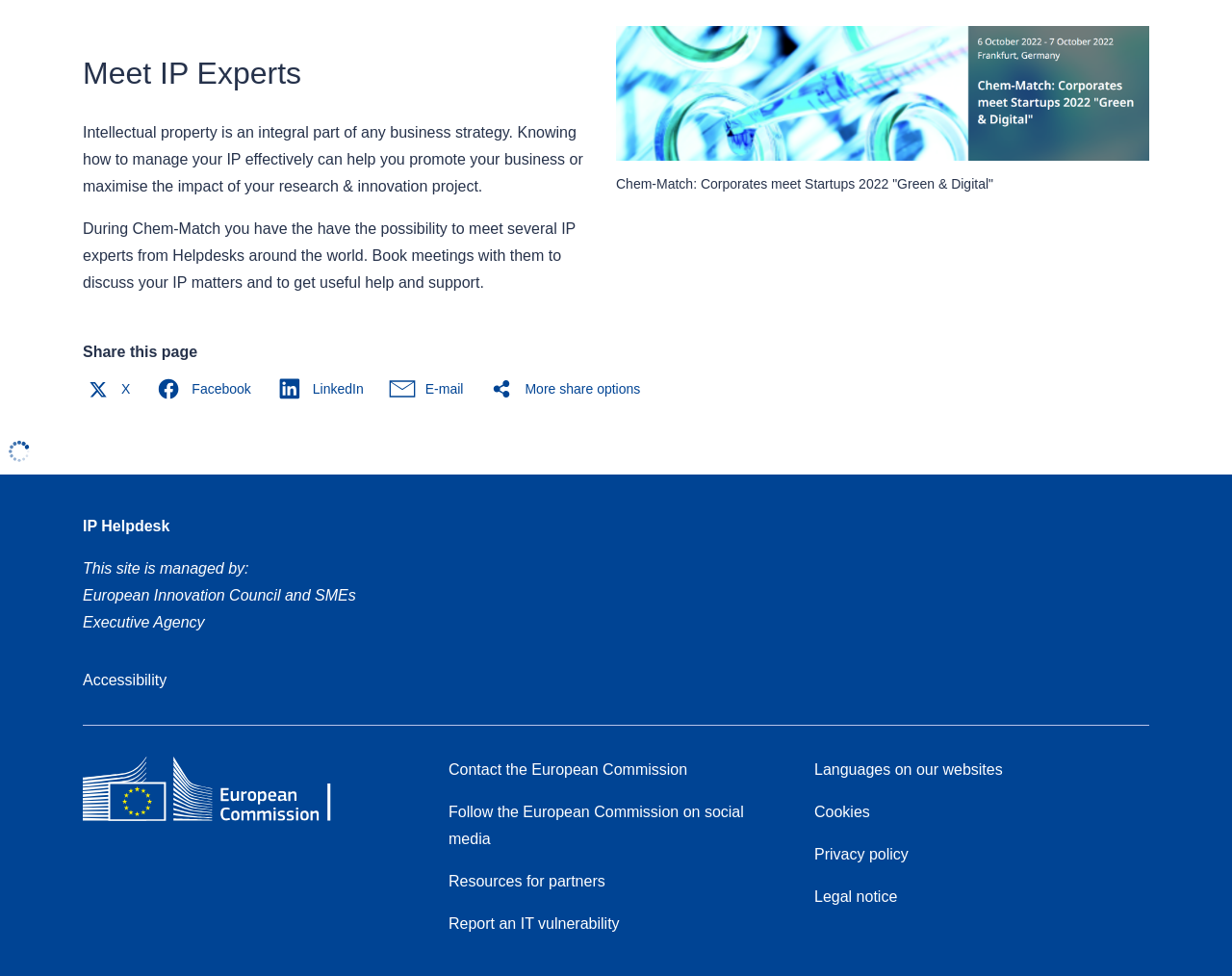Using the provided element description, identify the bounding box coordinates as (top-left x, top-left y, bottom-right x, bottom-right y). Ensure all values are between 0 and 1. Description: Languages on our websites

[0.661, 0.78, 0.814, 0.797]